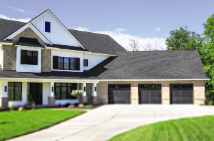Elaborate on the contents of the image in a comprehensive manner.

The image showcases a beautifully designed residential home featuring a modern architectural style. It highlights a spacious driveway leading to a prominent garage that accommodates multiple vehicles. The garage doors are sleek and stylish, enhancing the overall aesthetic with a contemporary touch. The house boasts a combination of stone and siding materials, with large windows allowing ample natural light to illuminate the interior. Lush green grass surrounds the property, adding to the inviting atmosphere. This home exemplifies the harmony of elegance and functionality, making it a perfect example of modern residential design.